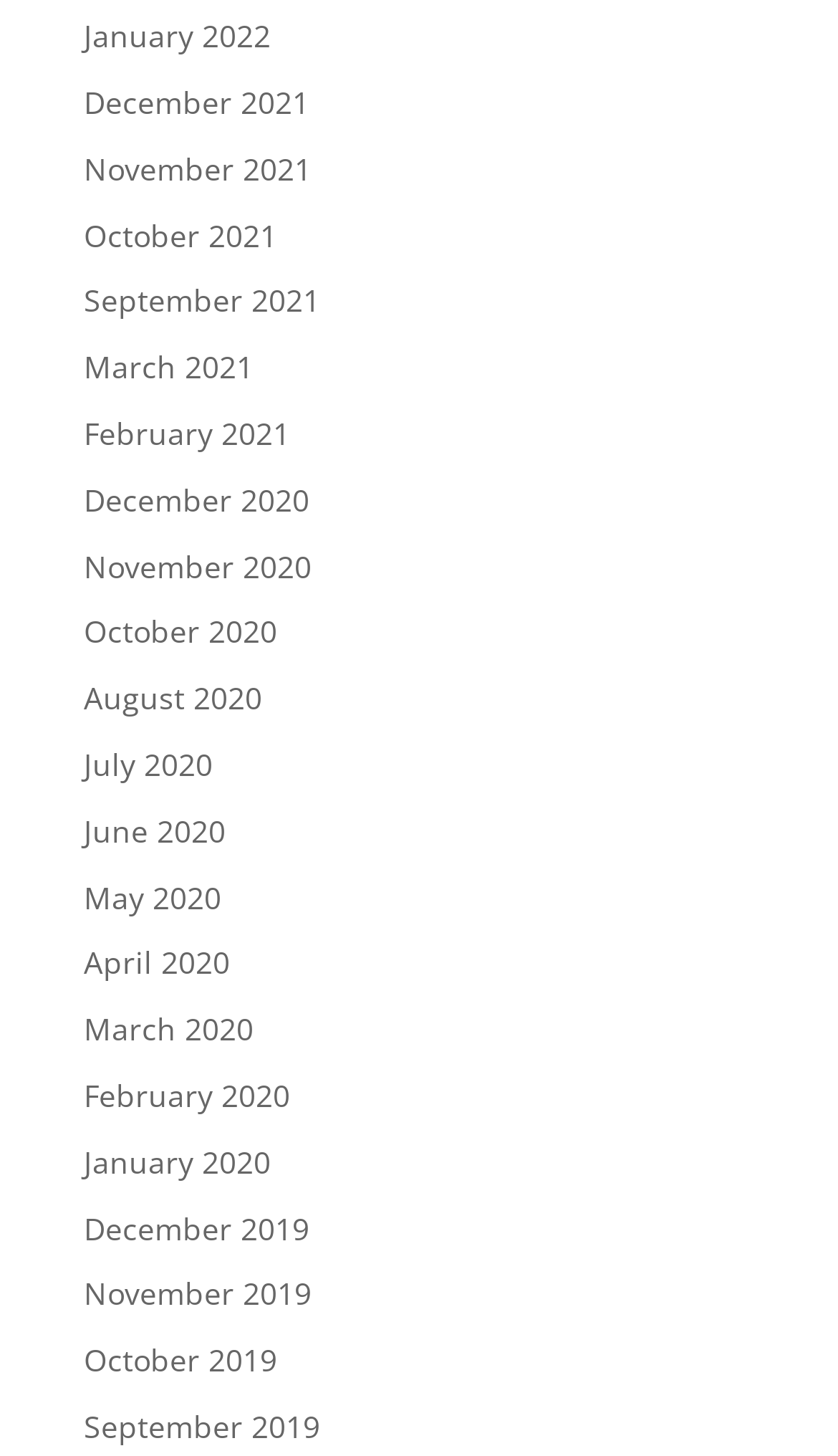Show the bounding box coordinates for the element that needs to be clicked to execute the following instruction: "Read 'About Eric Francis & PW'". Provide the coordinates in the form of four float numbers between 0 and 1, i.e., [left, top, right, bottom].

None